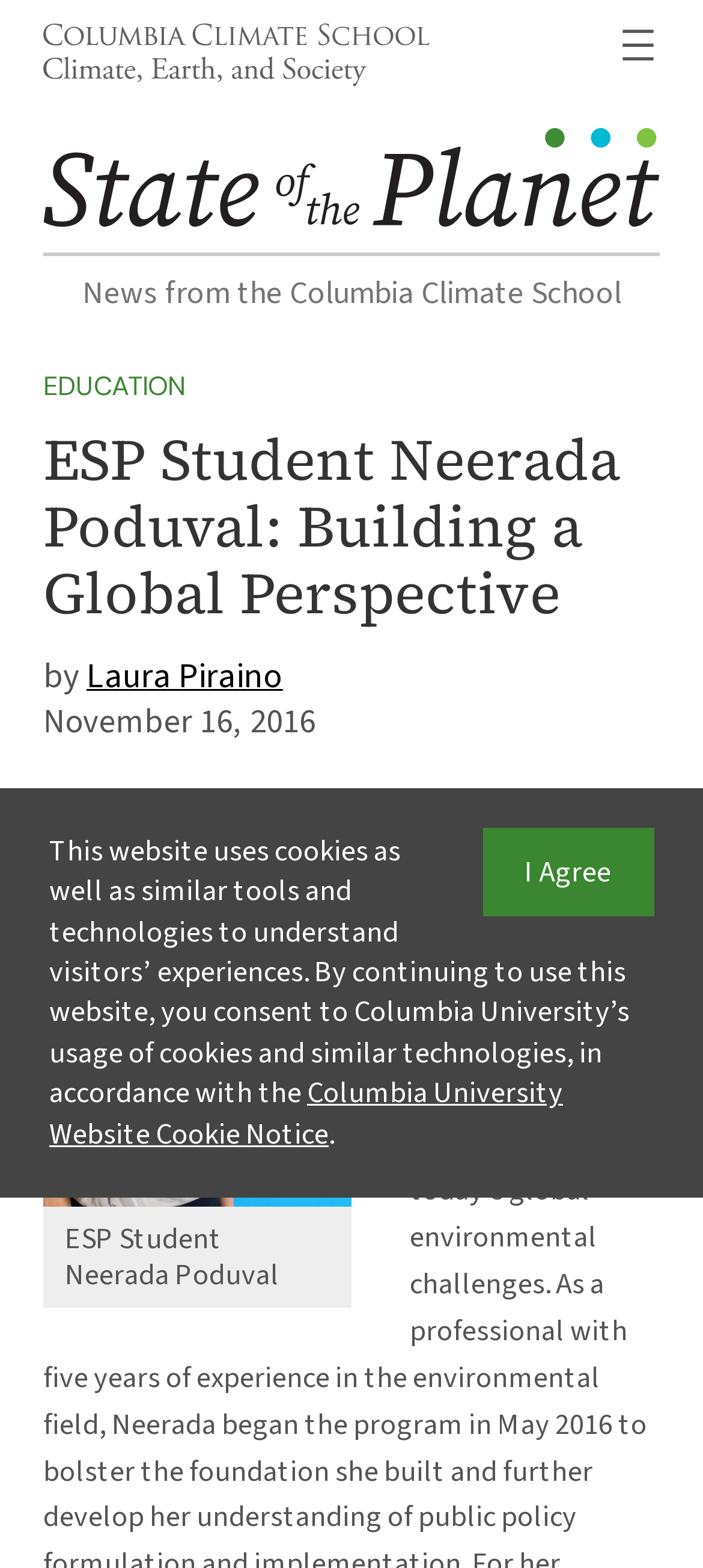What is the name of the school mentioned in the article?
By examining the image, provide a one-word or phrase answer.

Columbia Climate School